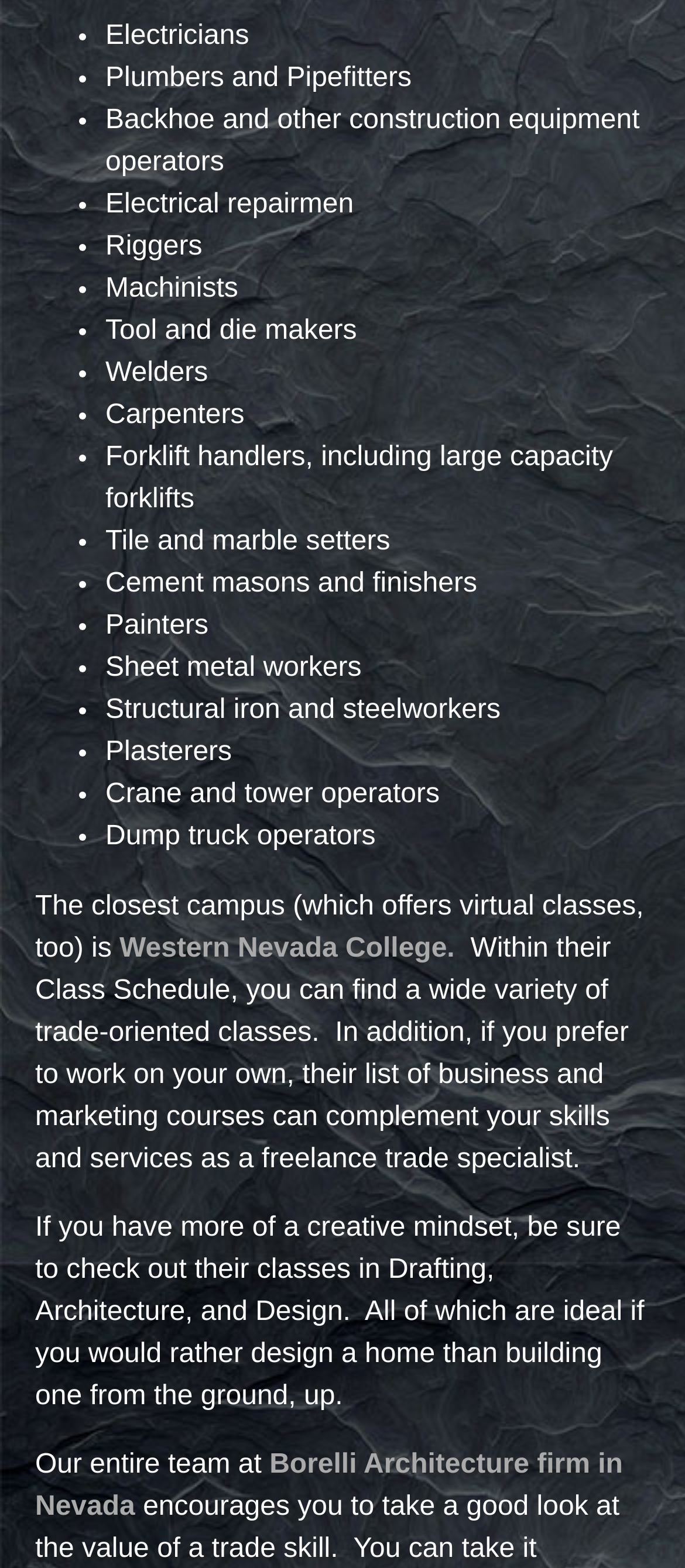What is the name of the architecture firm mentioned on the webpage?
Look at the screenshot and give a one-word or phrase answer.

Borelli Architecture firm